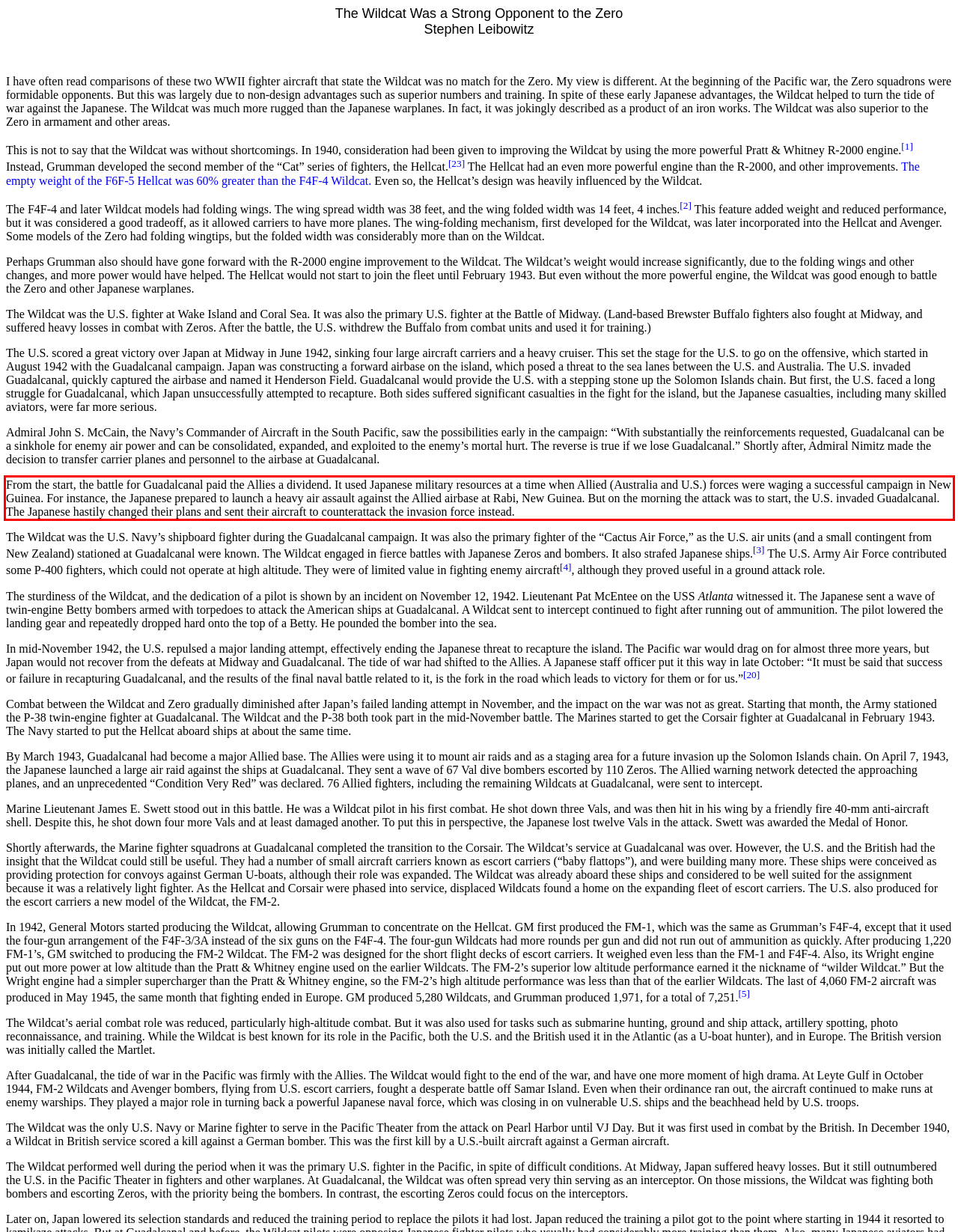Review the screenshot of the webpage and recognize the text inside the red rectangle bounding box. Provide the extracted text content.

From the start, the battle for Guadalcanal paid the Allies a dividend. It used Japanese military resources at a time when Allied (Australia and U.S.) forces were waging a successful campaign in New Guinea. For instance, the Japanese prepared to launch a heavy air assault against the Allied airbase at Rabi, New Guinea. But on the morning the attack was to start, the U.S. invaded Guadalcanal. The Japanese hastily changed their plans and sent their aircraft to counter­attack the invasion force instead.